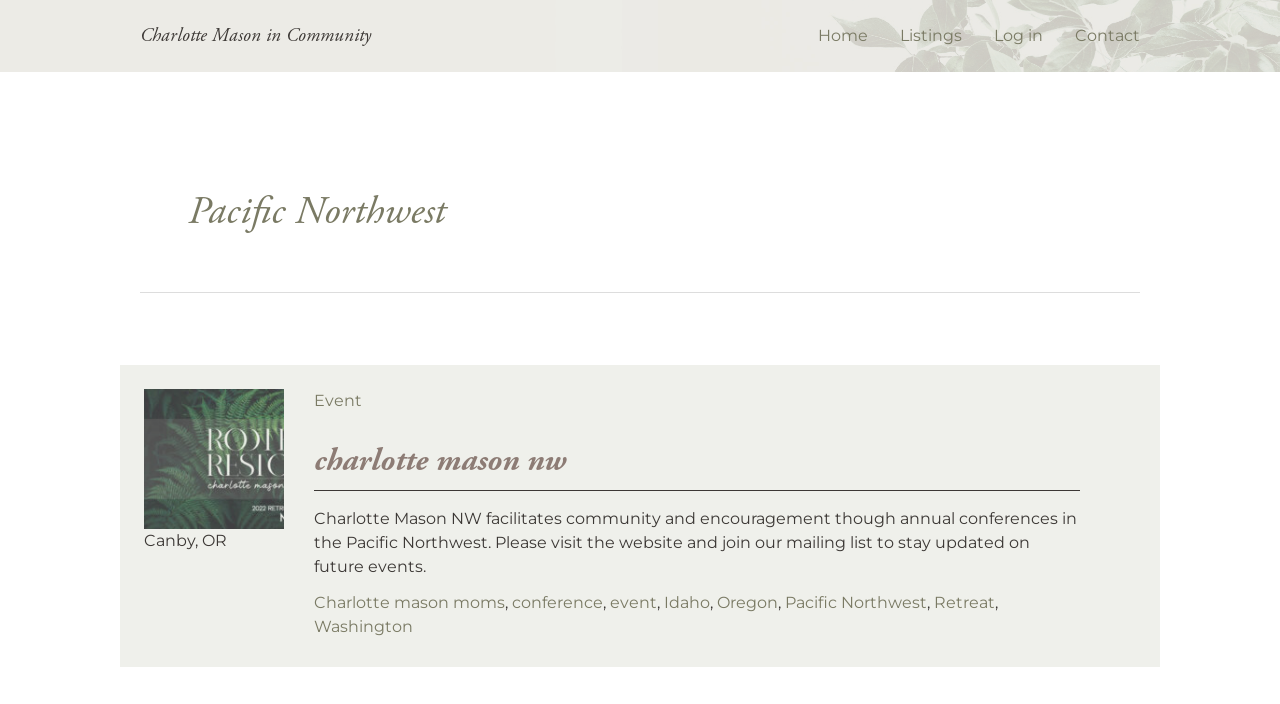How many navigation links are there?
Look at the image and answer the question with a single word or phrase.

4